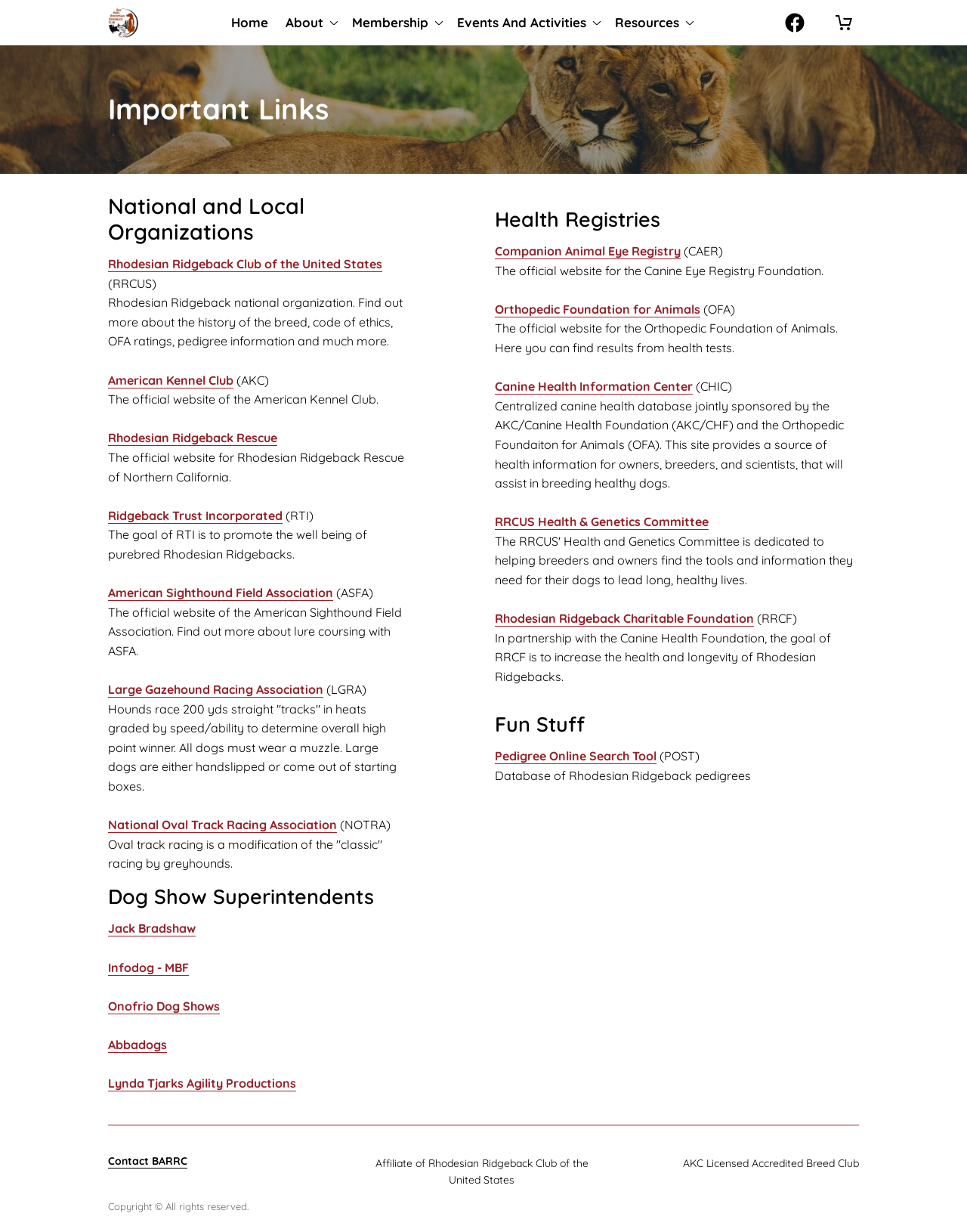Answer with a single word or phrase: 
How many links are there under 'National and Local Organizations'?

6